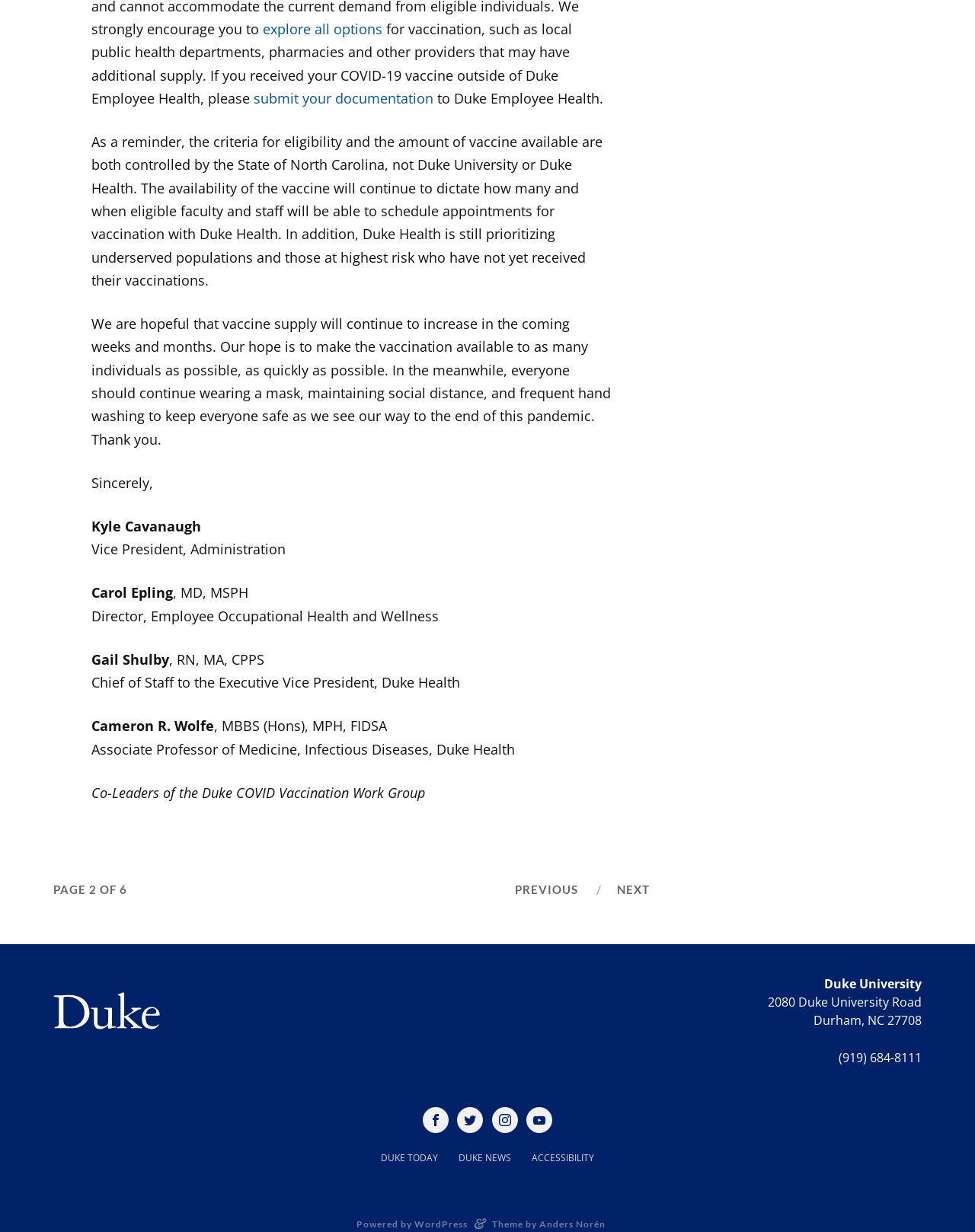Who is the Vice President of Administration?
Give a one-word or short-phrase answer derived from the screenshot.

Kyle Cavanaugh